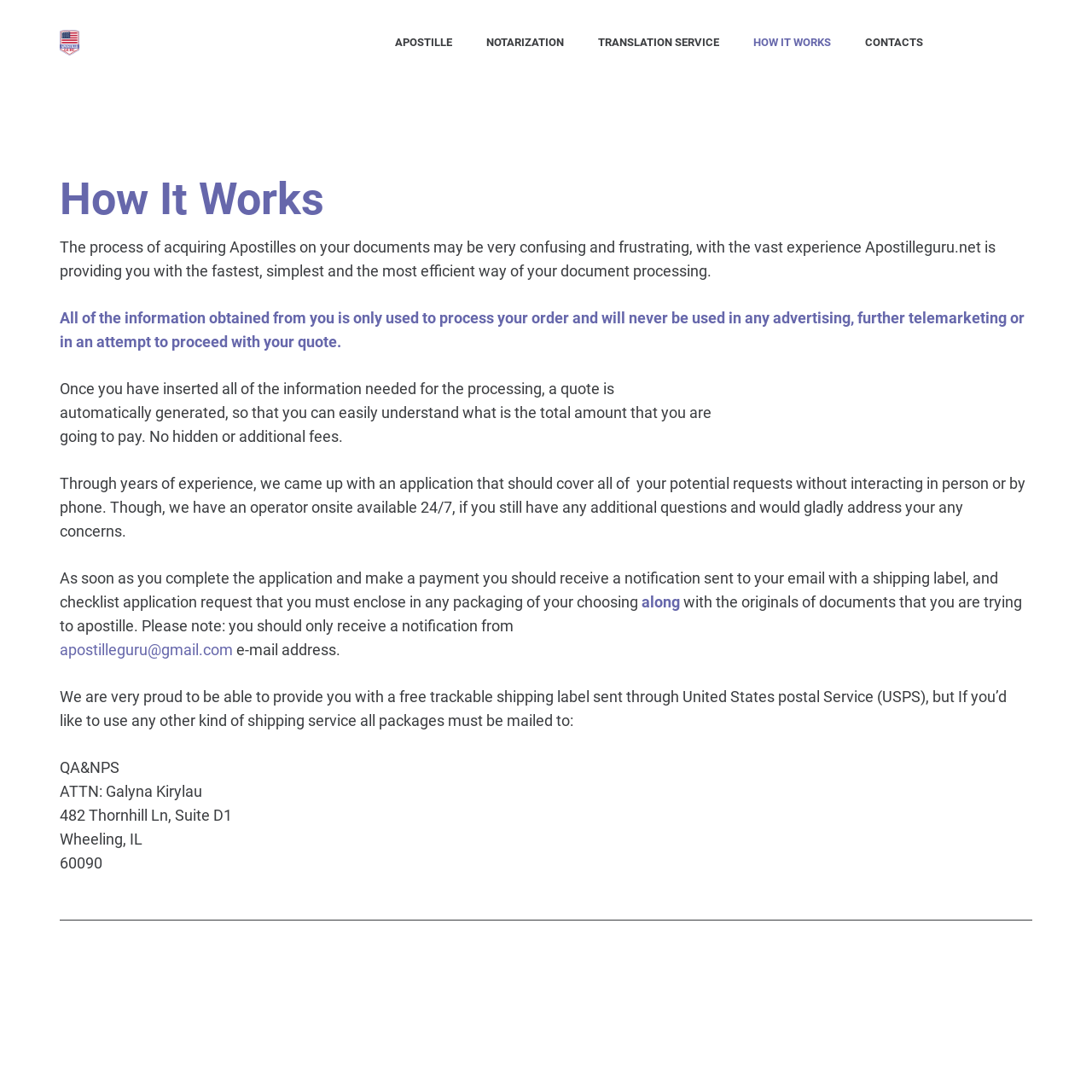Please analyze the image and provide a thorough answer to the question:
What is the email address to receive notifications from?

According to the webpage, users will receive a notification with a shipping label and checklist application request sent to their email from apostilleguru@gmail.com.